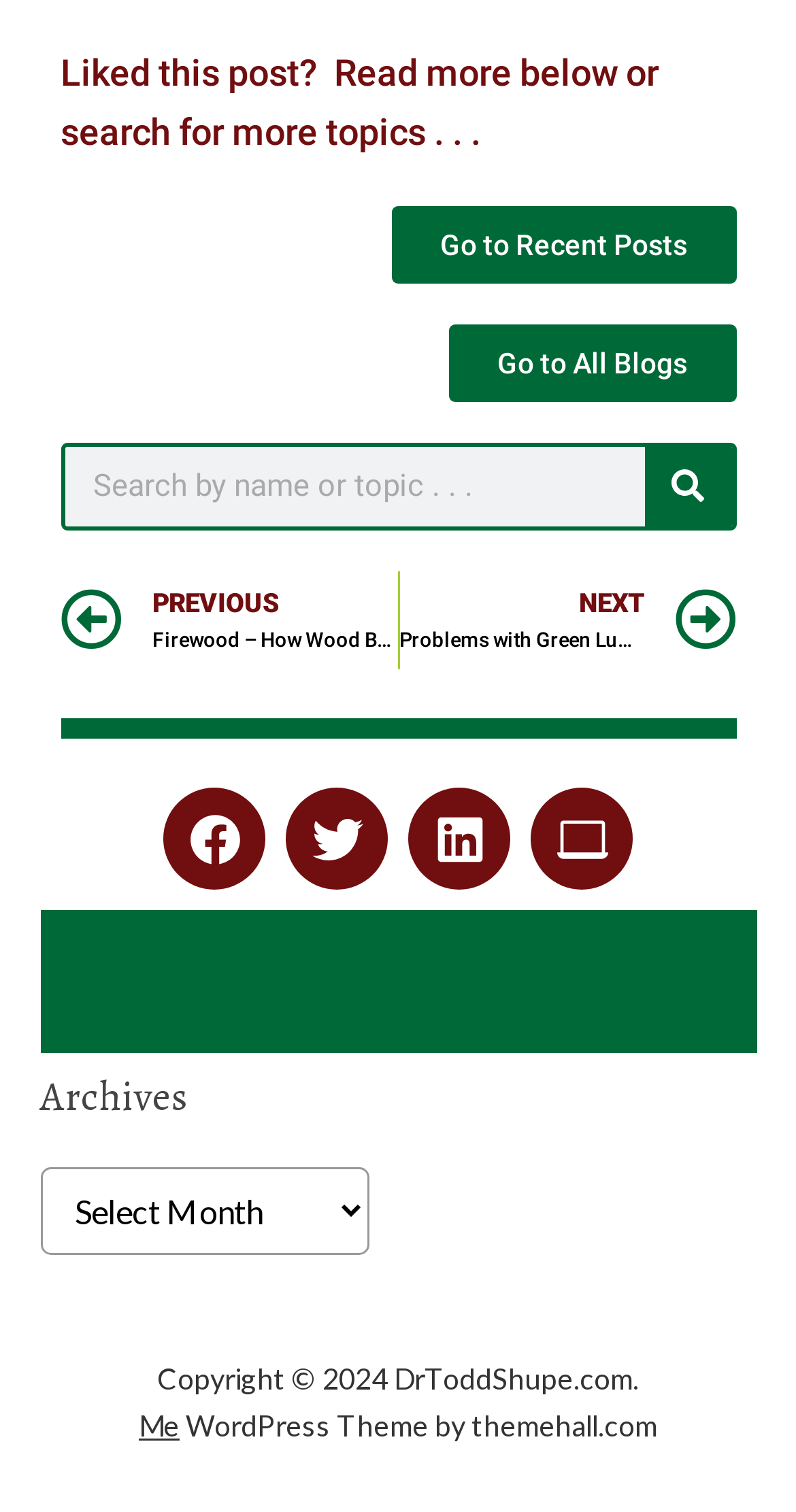How many social media links are available?
Refer to the image and give a detailed response to the question.

There are four social media links available on the page, which are Facebook, Twitter, Linkedin, and another unspecified platform, each with an accompanying image.